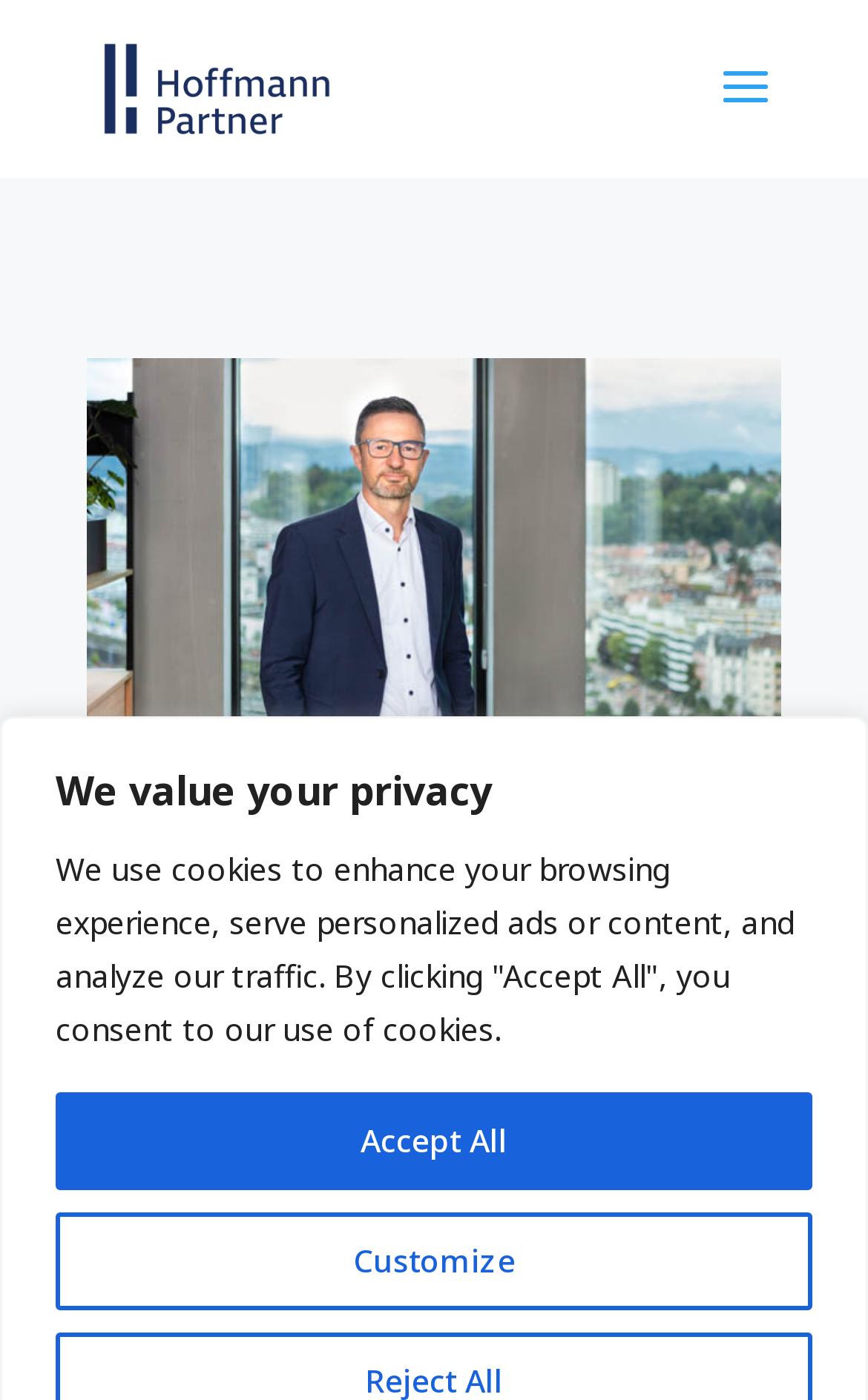Give a complete and precise description of the webpage's appearance.

The webpage is about Patrick Schacher, a partner at Hoffmann & Partner AG. At the top of the page, there is a heading that reads "We value your privacy" and two buttons, "Customize" and "Accept All", positioned side by side, near the bottom of the top section. 

Below this section, there is a link to Hoffmann & Partner AG, accompanied by the company's logo, an image. 

The main content of the page is focused on Patrick Schacher, with a large image taking up most of the width of the page. Above this image, there is a heading that introduces Patrick Schacher as a partner and CFO-Services. 

Below the image, there are two lines of text, describing Patrick Schacher as a Swiss Certified Public Accountant and a Swiss Certified Tax Expert. 

At the bottom of the page, there is a link to Patrick Schacher's email address, pschacher@hoffmann-partner.com.